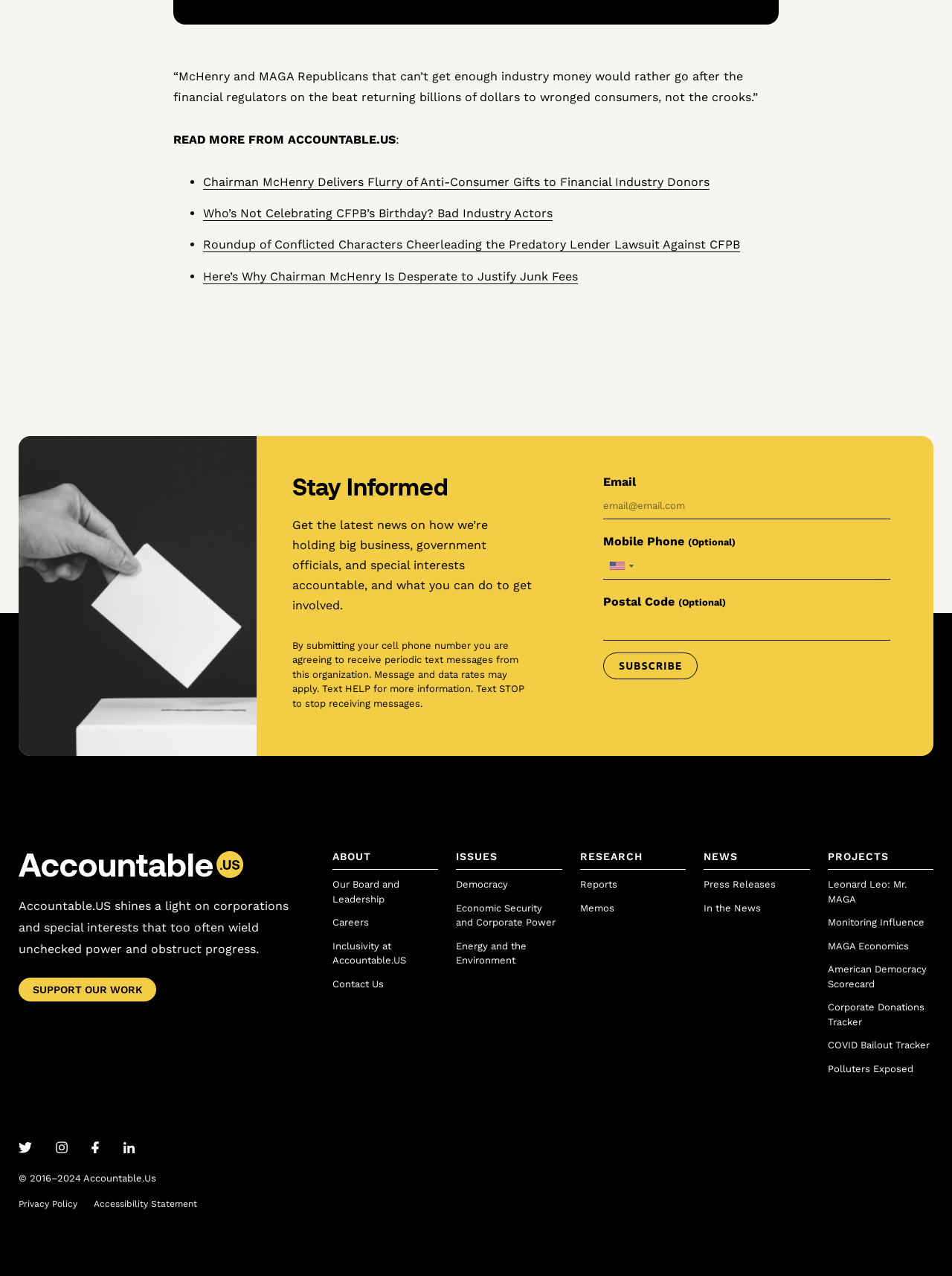Determine the bounding box coordinates of the element's region needed to click to follow the instruction: "Get the latest news". Provide these coordinates as four float numbers between 0 and 1, formatted as [left, top, right, bottom].

[0.307, 0.37, 0.559, 0.394]